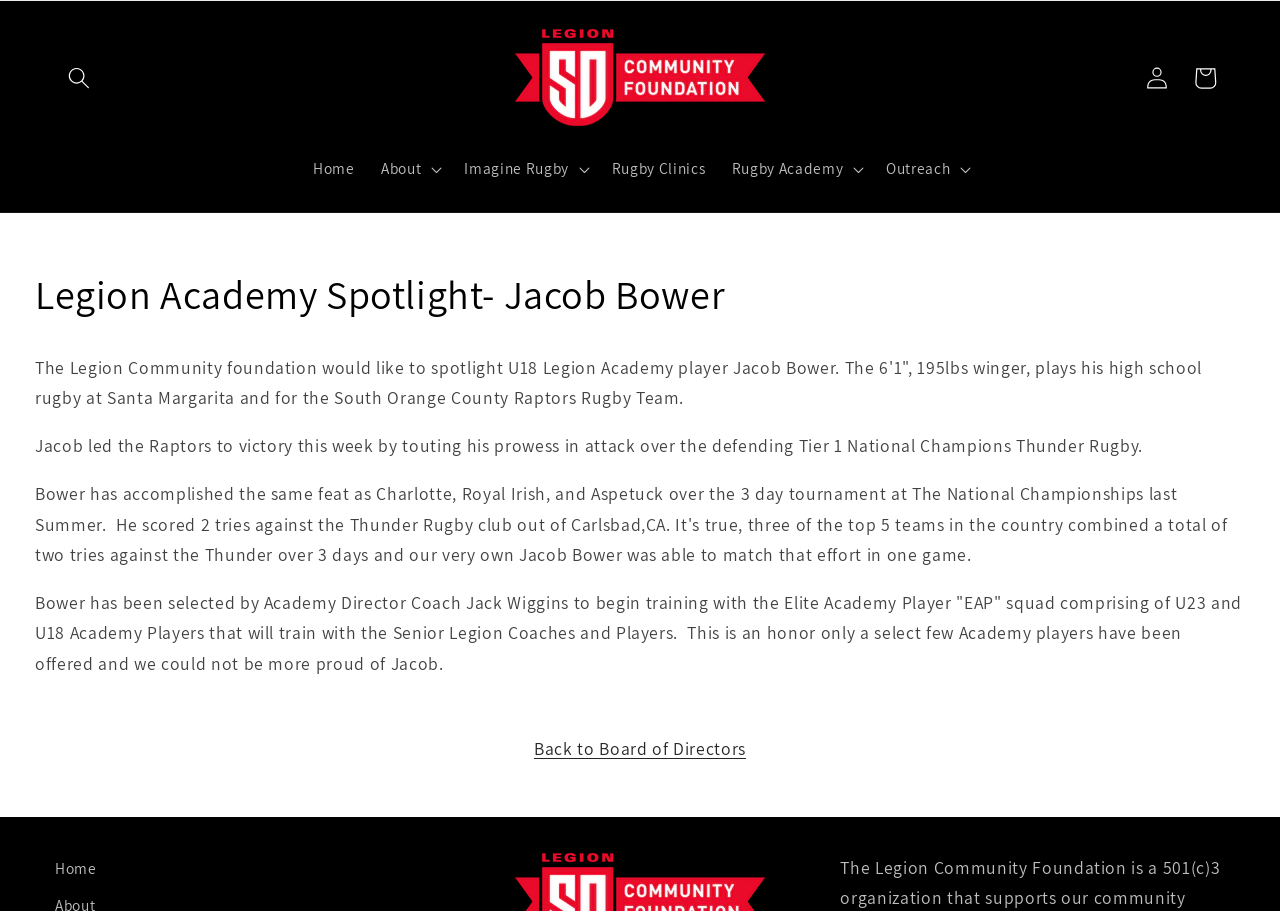Identify the coordinates of the bounding box for the element described below: "Back to Board of Directors". Return the coordinates as four float numbers between 0 and 1: [left, top, right, bottom].

[0.417, 0.809, 0.583, 0.834]